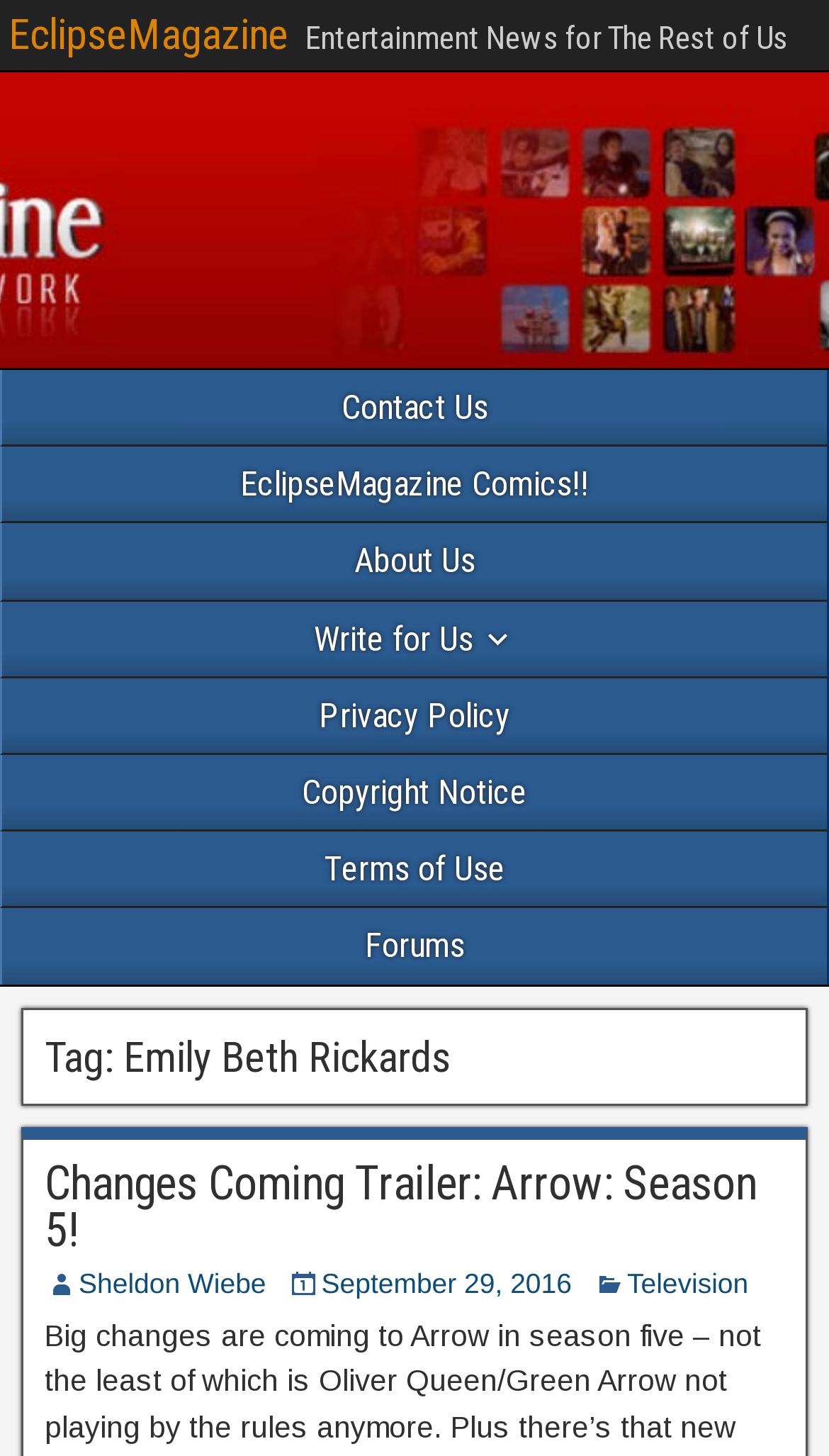Locate the bounding box coordinates of the item that should be clicked to fulfill the instruction: "go to contact us page".

[0.003, 0.254, 0.997, 0.306]